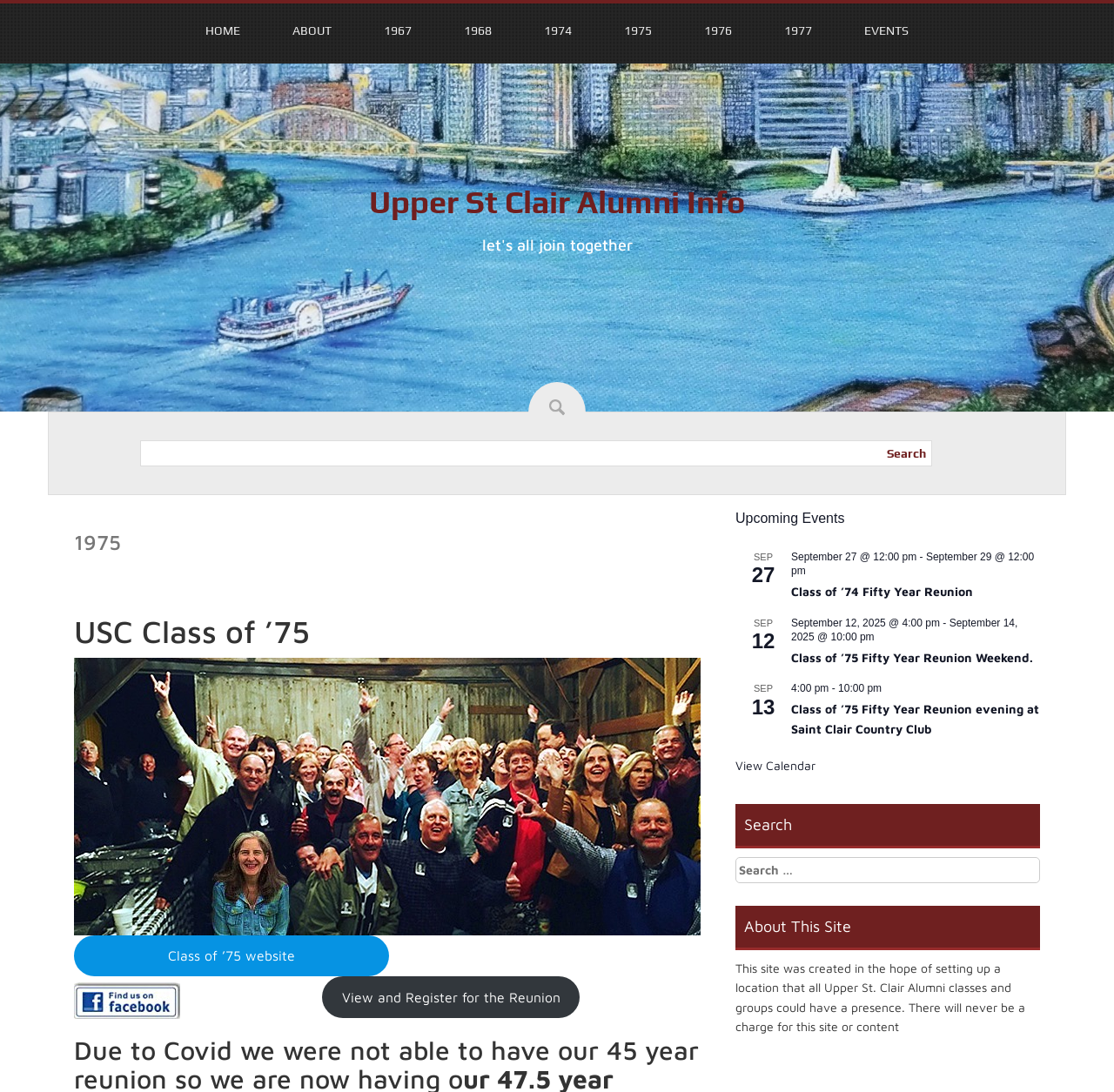Specify the bounding box coordinates of the element's region that should be clicked to achieve the following instruction: "Click on the HOME link". The bounding box coordinates consist of four float numbers between 0 and 1, in the format [left, top, right, bottom].

[0.184, 0.019, 0.216, 0.037]